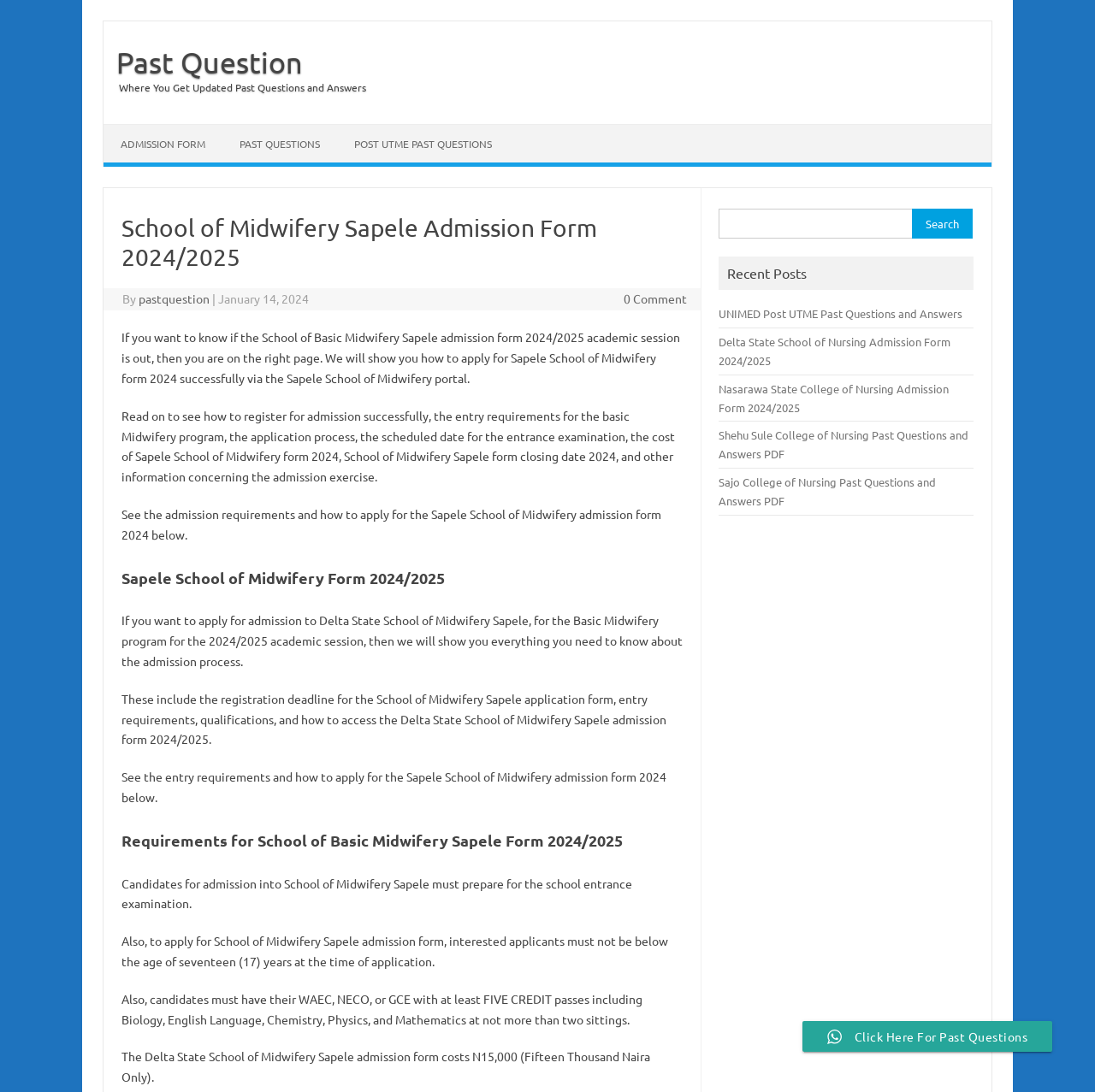What is the cost of the School of Midwifery Sapele admission form?
Please elaborate on the answer to the question with detailed information.

According to the webpage, the Delta State School of Midwifery Sapele admission form costs N15,000 (Fifteen Thousand Naira Only).